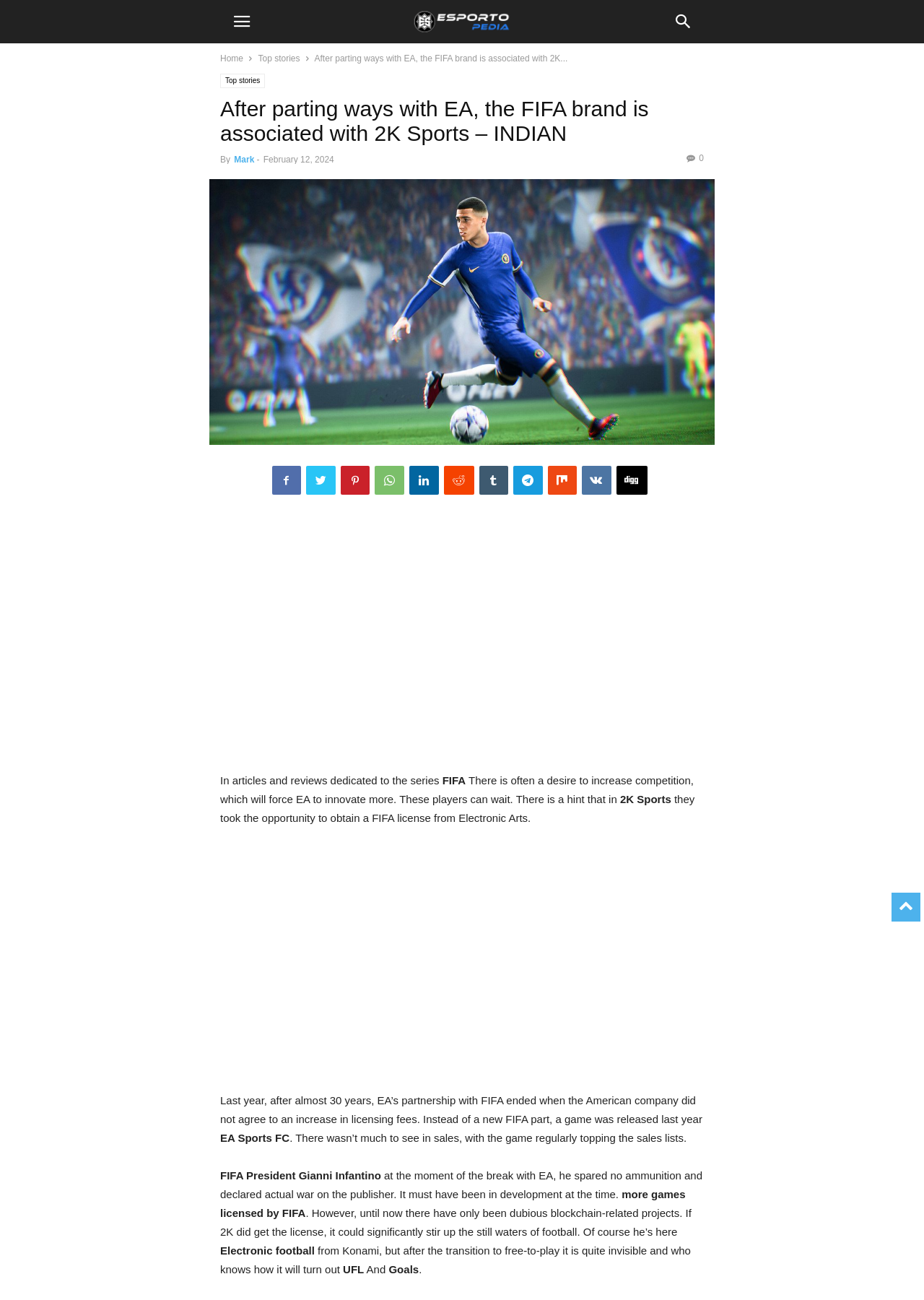Based on the visual content of the image, answer the question thoroughly: What is the name of the FIFA President mentioned in the article?

The answer can be found in the article's content, where it says 'FIFA President Gianni Infantino'. This indicates that Gianni Infantino is the name of the FIFA President mentioned in the article.